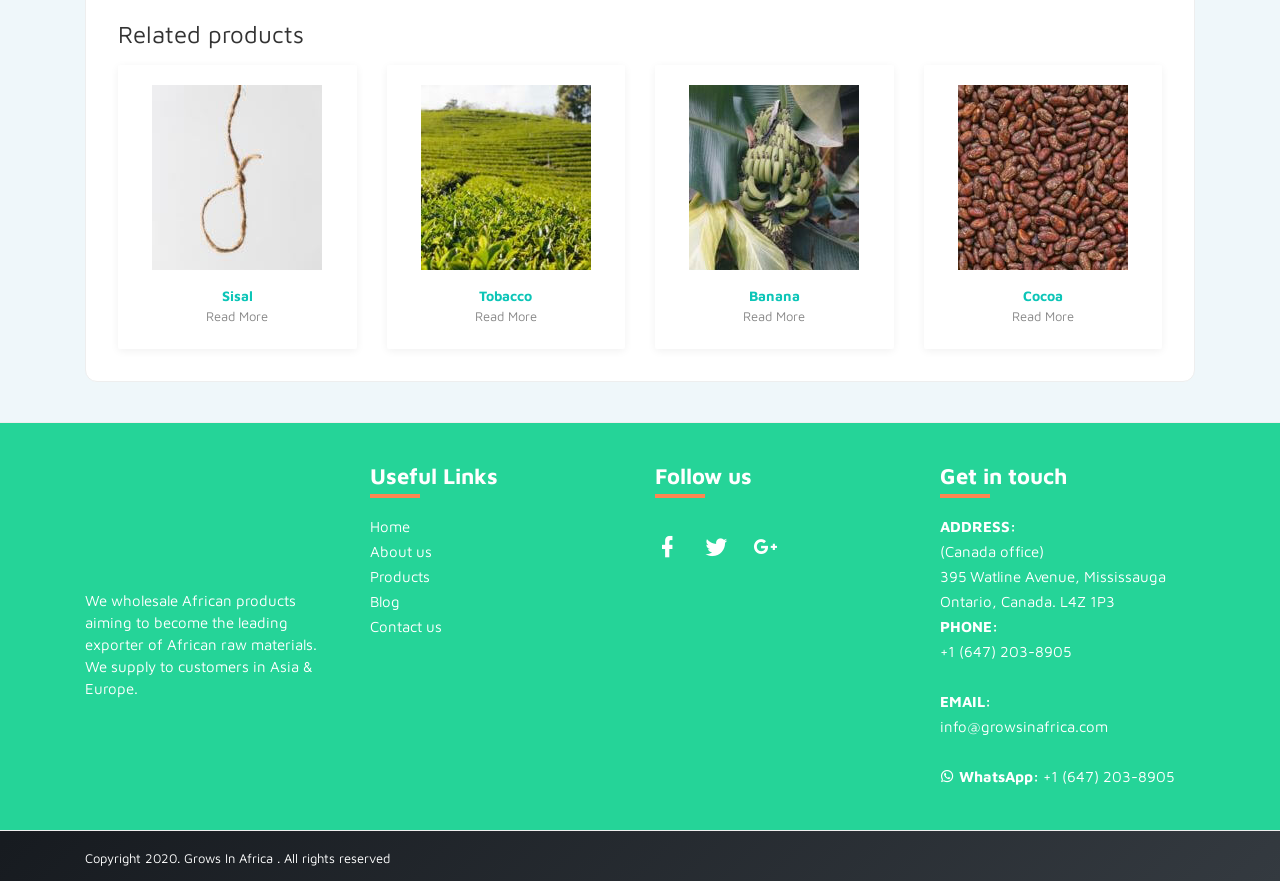Please provide a brief answer to the following inquiry using a single word or phrase:
Where is the company's office located?

Canada